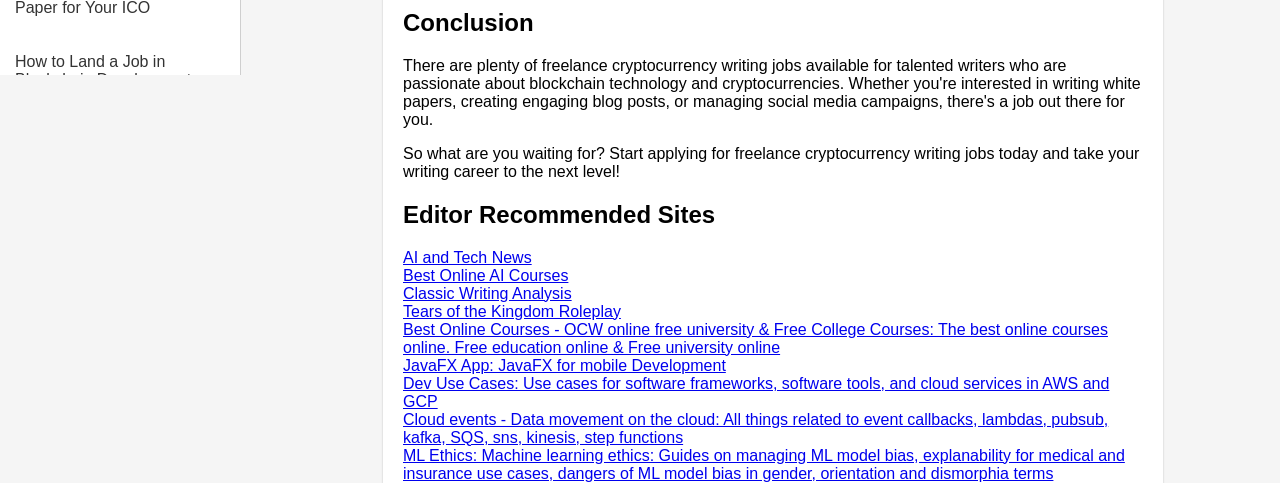Identify the bounding box coordinates for the element that needs to be clicked to fulfill this instruction: "View tips for writing a winning white paper for your crypto project". Provide the coordinates in the format of four float numbers between 0 and 1: [left, top, right, bottom].

[0.012, 0.822, 0.188, 0.967]